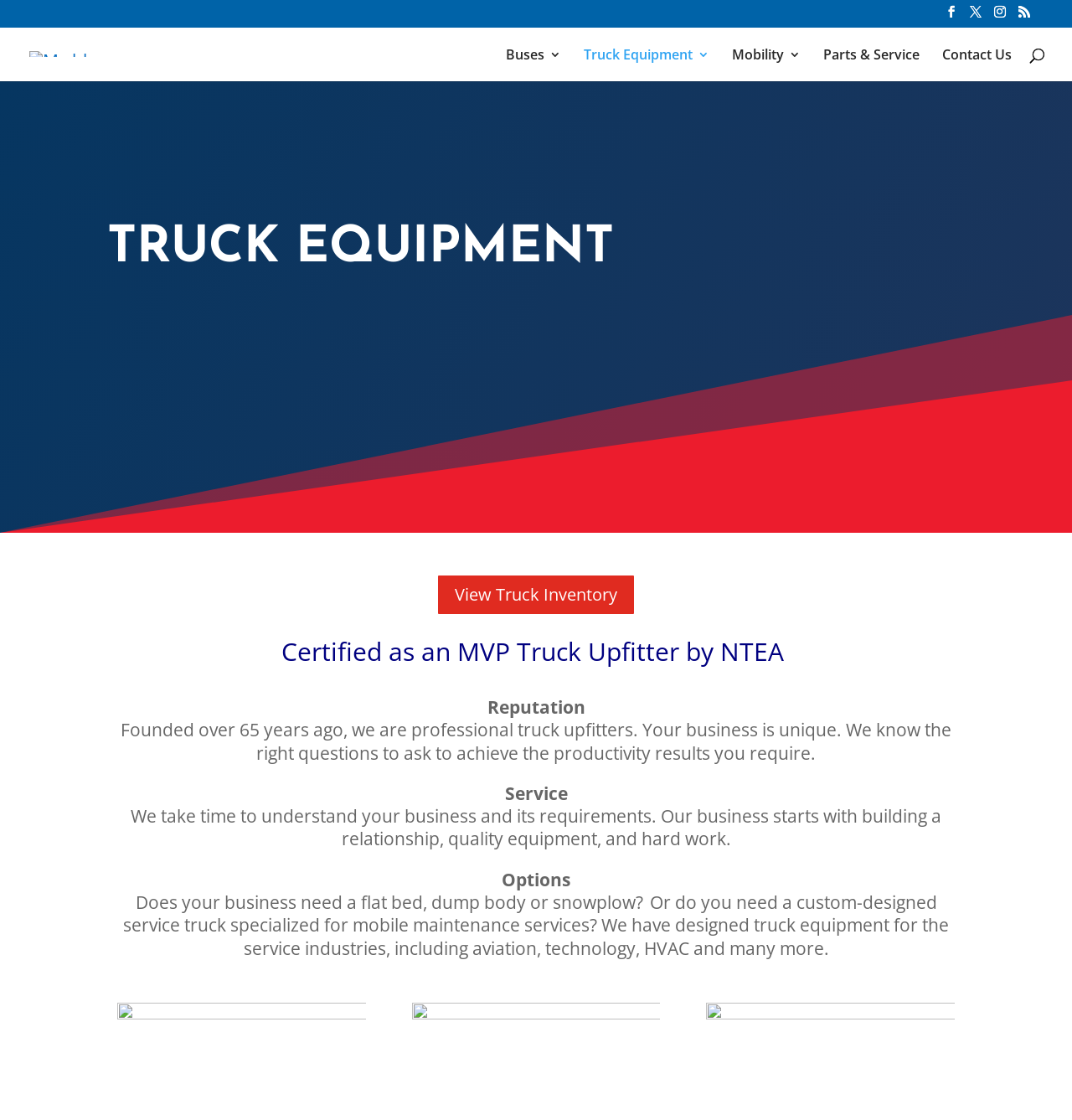Please locate the bounding box coordinates of the region I need to click to follow this instruction: "Contact Us".

[0.879, 0.043, 0.944, 0.072]